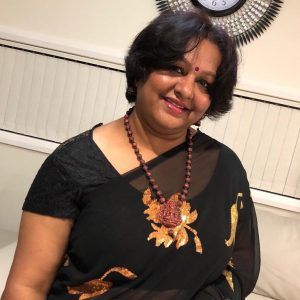What is the color of the woman's saree?
Refer to the screenshot and deliver a thorough answer to the question presented.

The caption describes the woman's attire as an elegant black saree adorned with intricate golden floral embroidery, which highlights her stylish choice of attire.